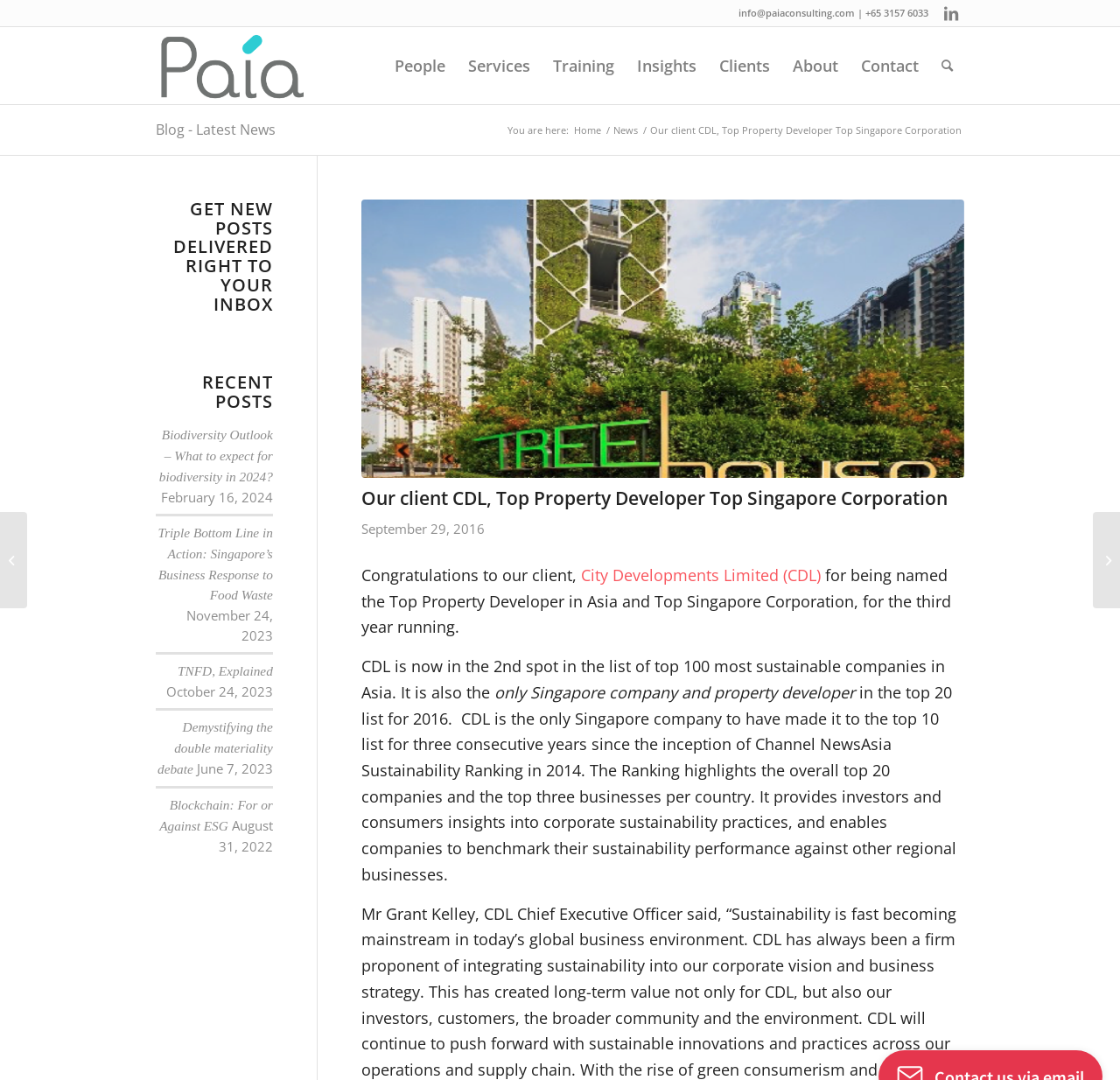Please extract and provide the main headline of the webpage.

Our client CDL, Top Property Developer Top Singapore Corporation